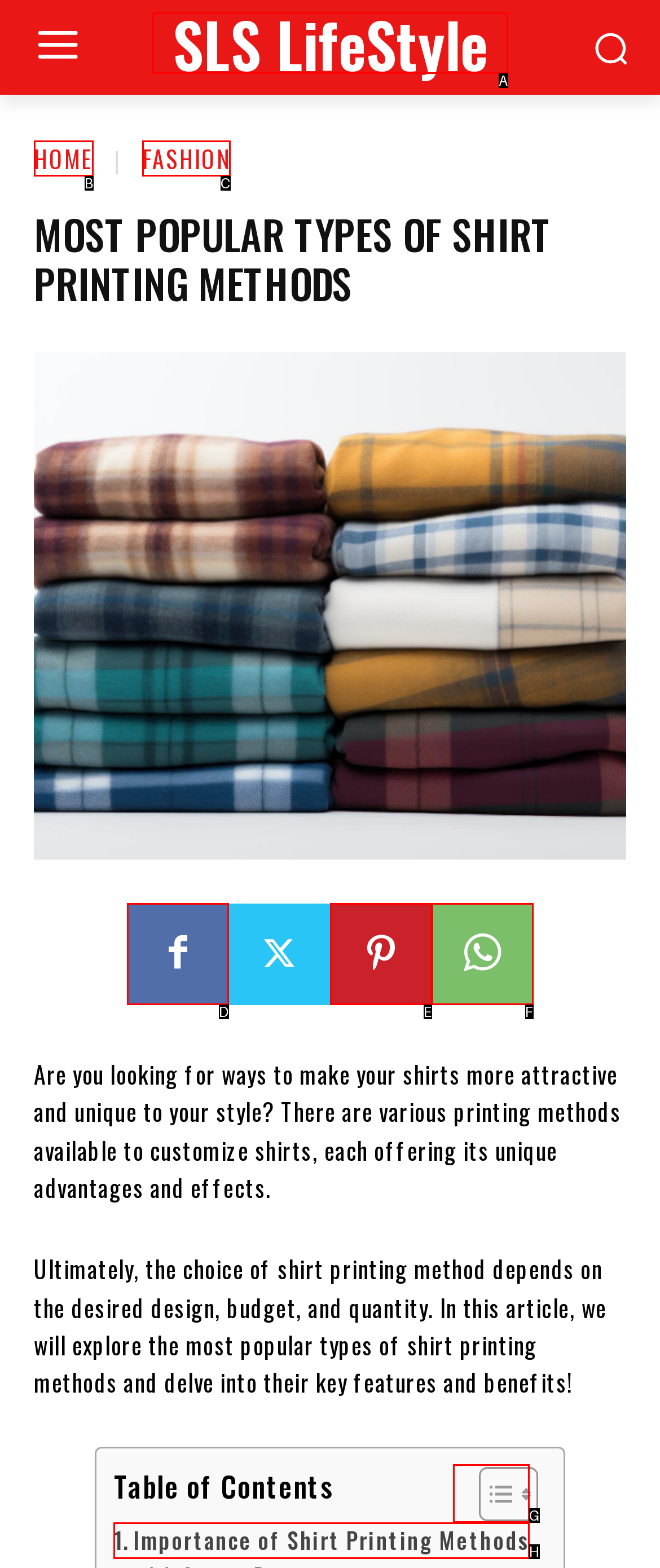Select the right option to accomplish this task: toggle table of content. Reply with the letter corresponding to the correct UI element.

G